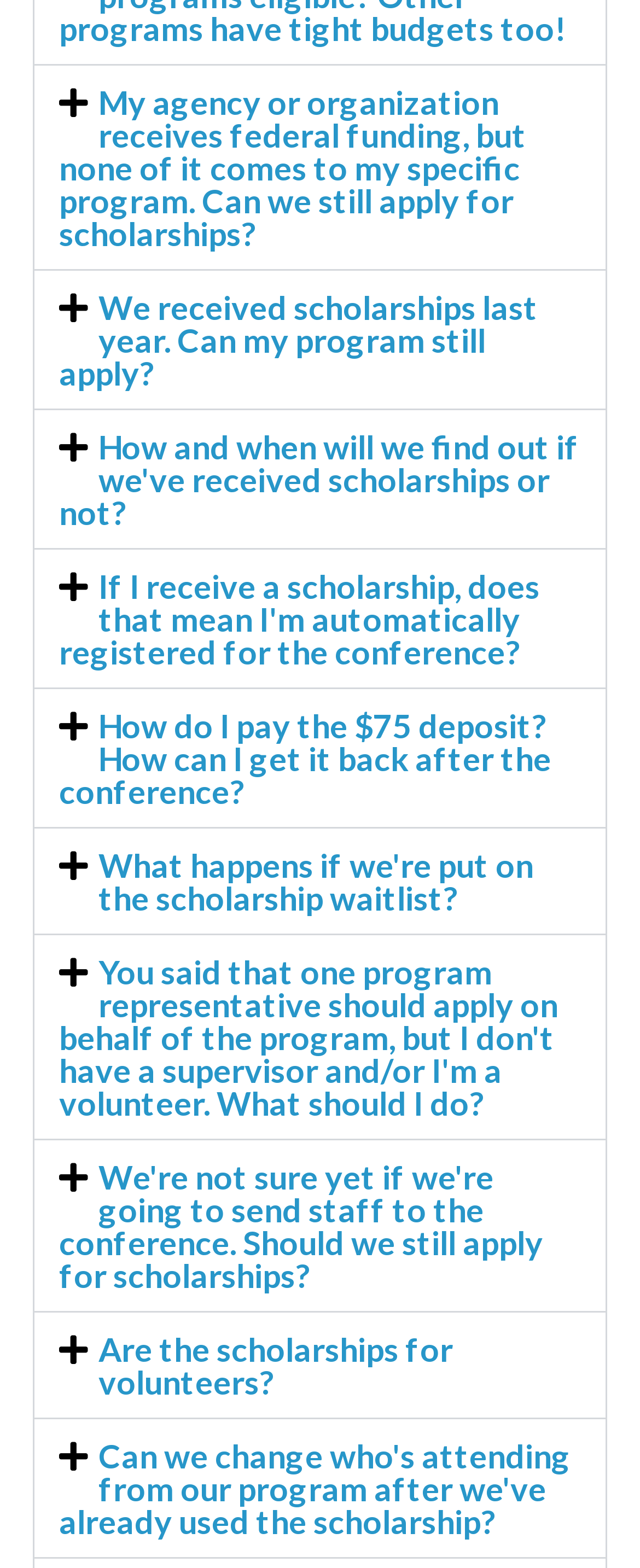Answer the question in one word or a short phrase:
Is the deposit refundable?

Yes